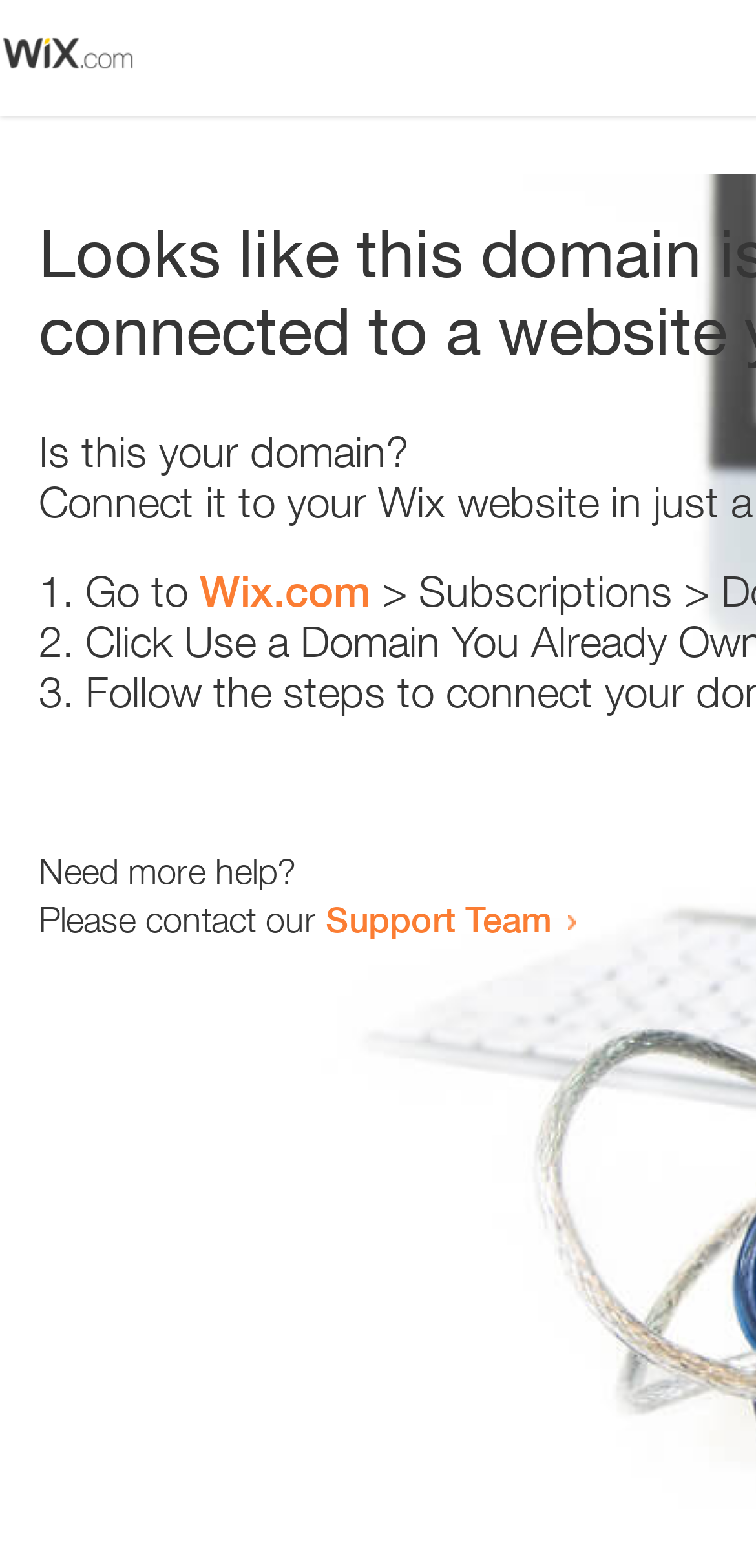What is the domain in question?
Look at the screenshot and give a one-word or phrase answer.

This domain